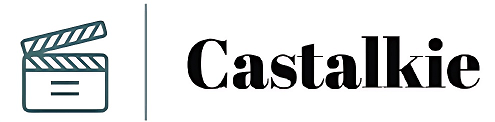Generate a detailed explanation of the scene depicted in the image.

The image features the logo for "CasTalkie," a platform likely dedicated to discussions and content related to films, shows, or media. The design incorporates a classic film clapperboard, symbolizing the entertainment industry, alongside the bold text "CasTalkie." The stylish typography suggests a modern and engaging approach to content, appealing to fans of cinema and television. This branding is prominently positioned, reflecting a welcoming and informative space for users seeking insights on various entertainment topics.